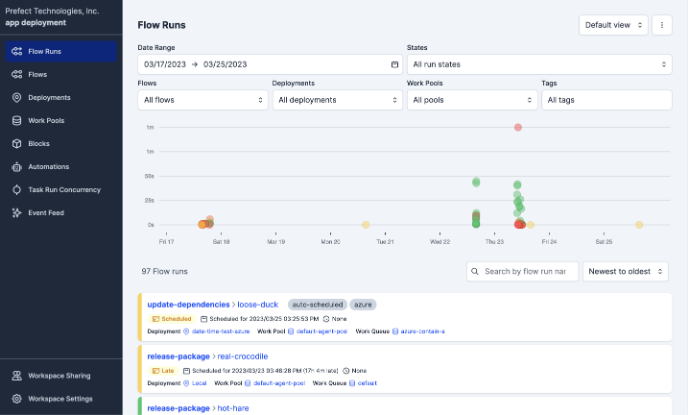What type of information is provided in the table below the graph?
Identify the answer in the screenshot and reply with a single word or phrase.

Flow run details